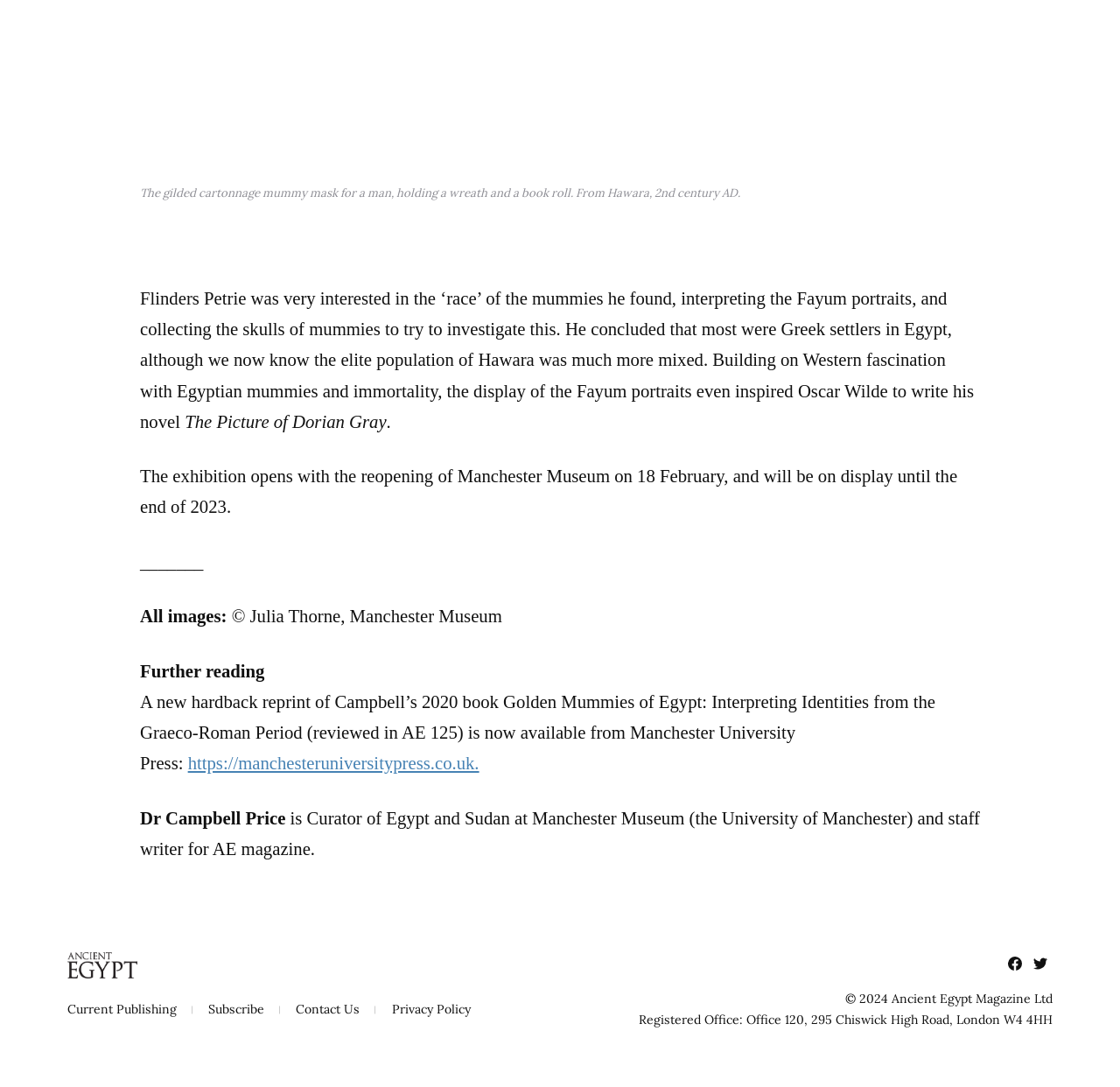Mark the bounding box of the element that matches the following description: "parent_node: Current PublishingSubscribeContact UsPrivacy Policy".

[0.06, 0.876, 0.122, 0.903]